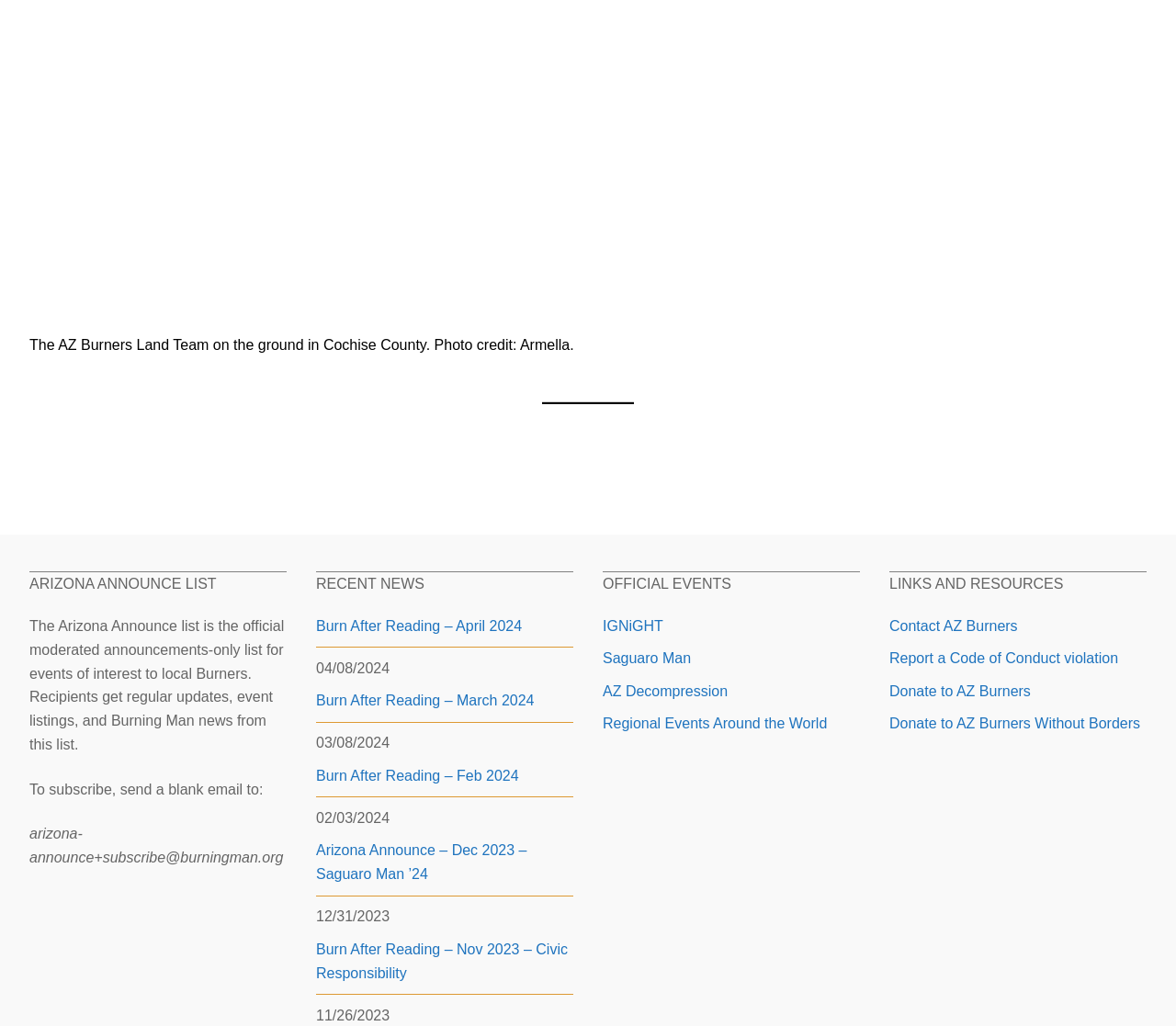Please reply to the following question with a single word or a short phrase:
What is the name of the list for local Burners?

Arizona Announce list